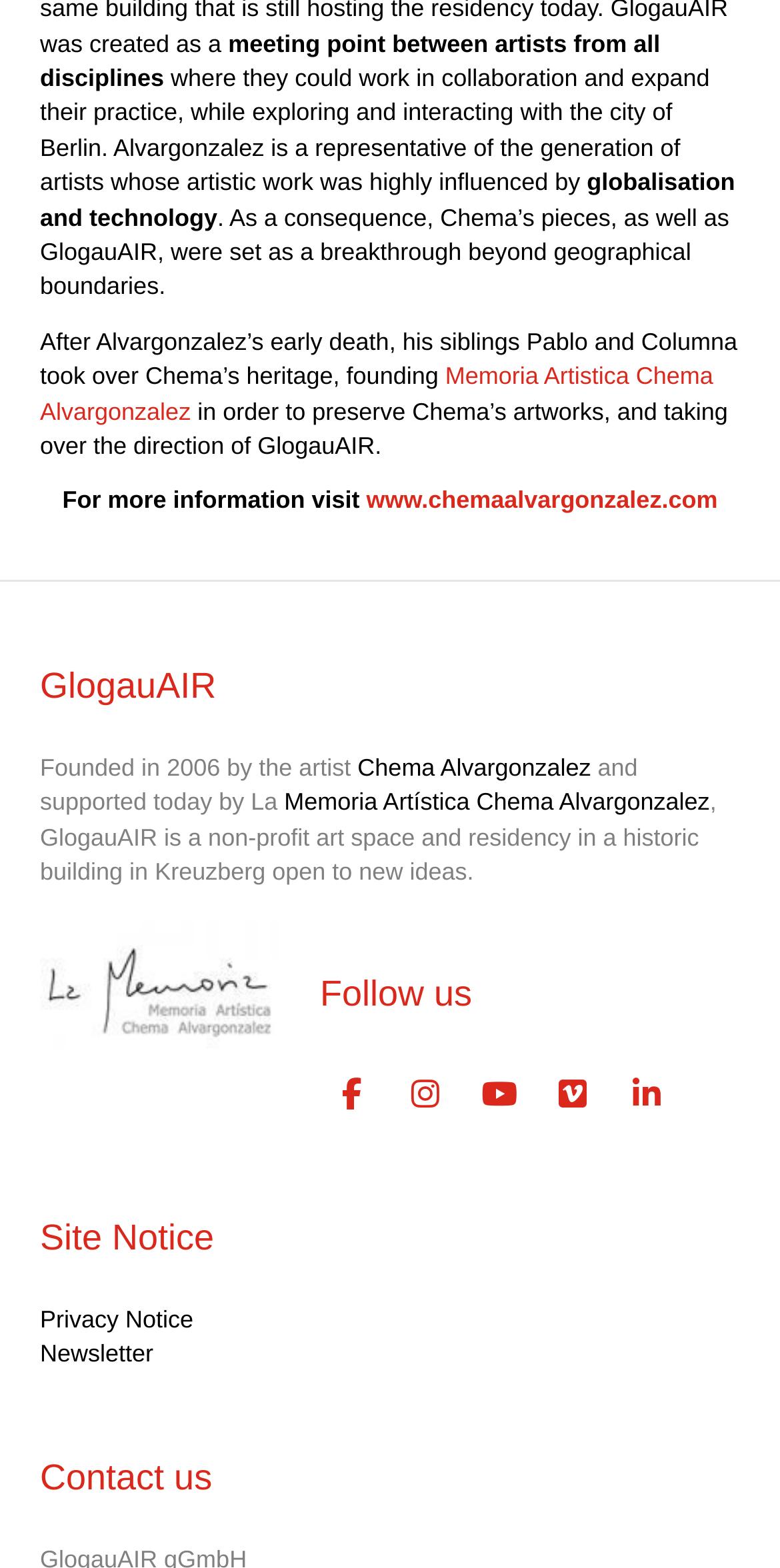Determine the bounding box coordinates of the element that should be clicked to execute the following command: "contact us".

[0.051, 0.927, 0.949, 0.959]